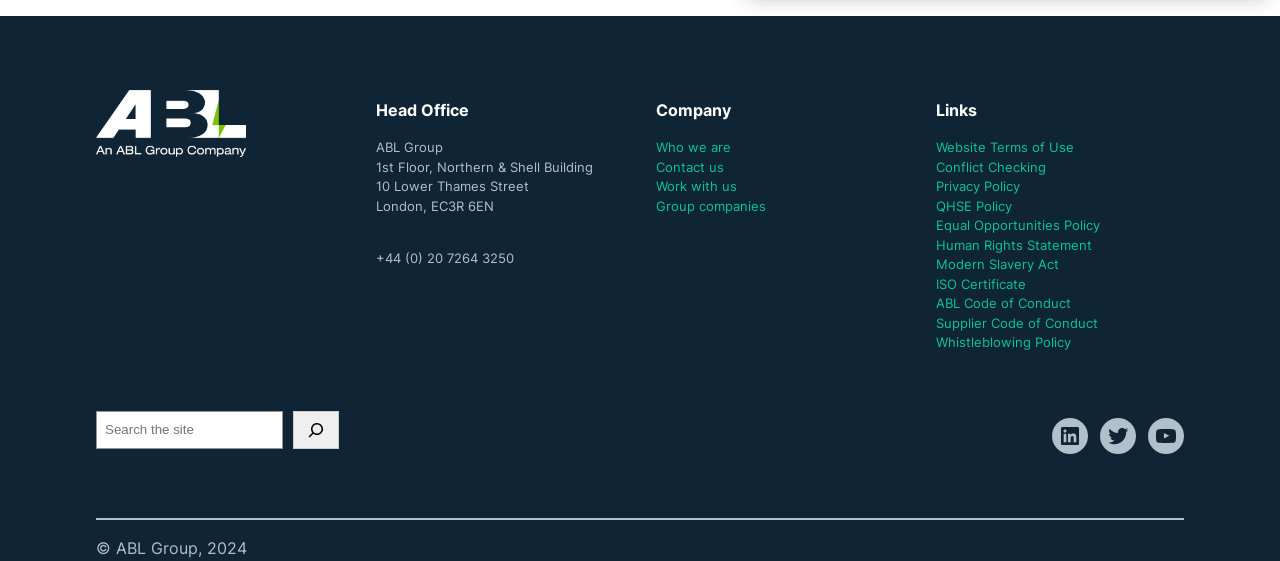Determine the bounding box coordinates for the region that must be clicked to execute the following instruction: "Check the Company information".

[0.294, 0.179, 0.366, 0.214]